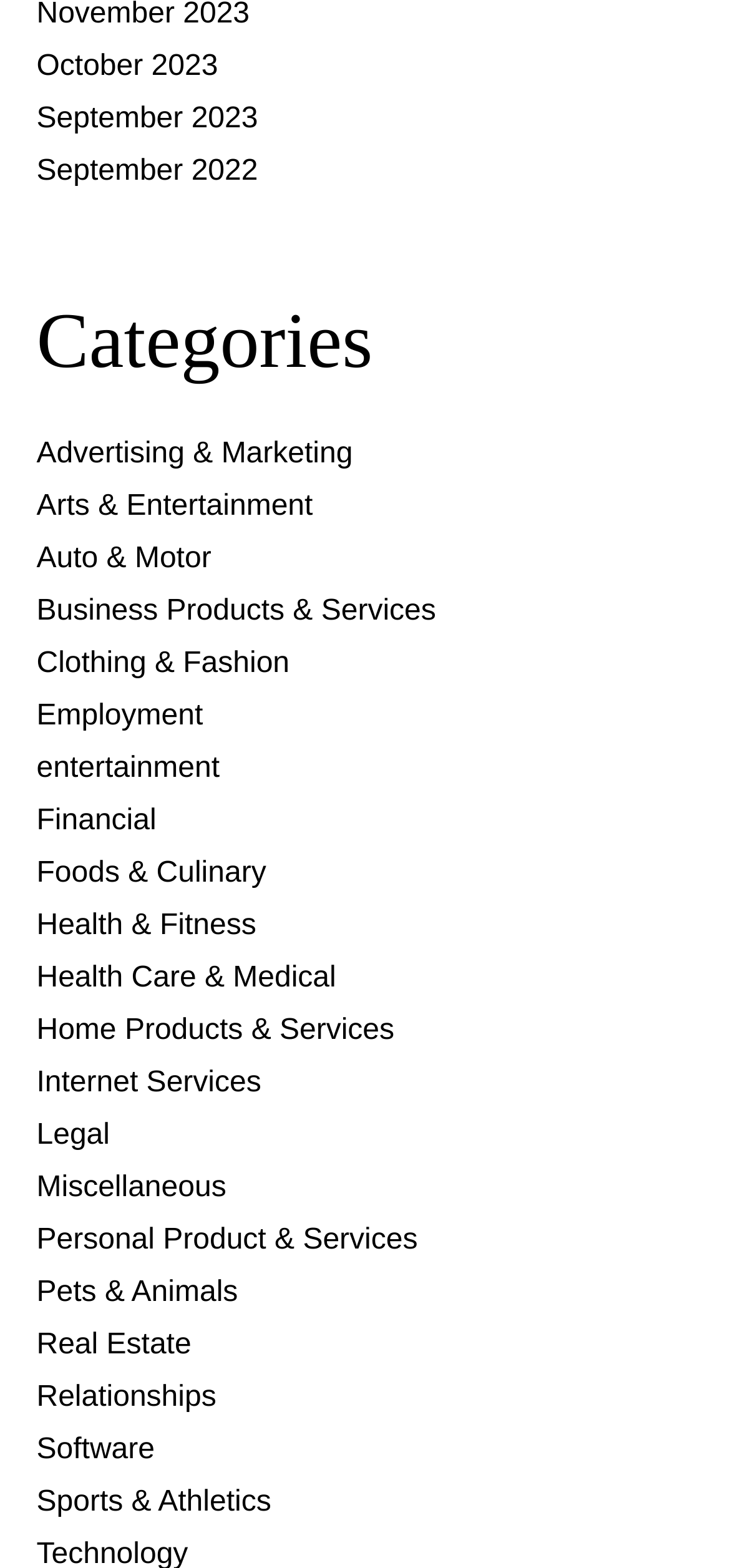What is the most recent month listed on the webpage?
Please provide a single word or phrase answer based on the image.

October 2023